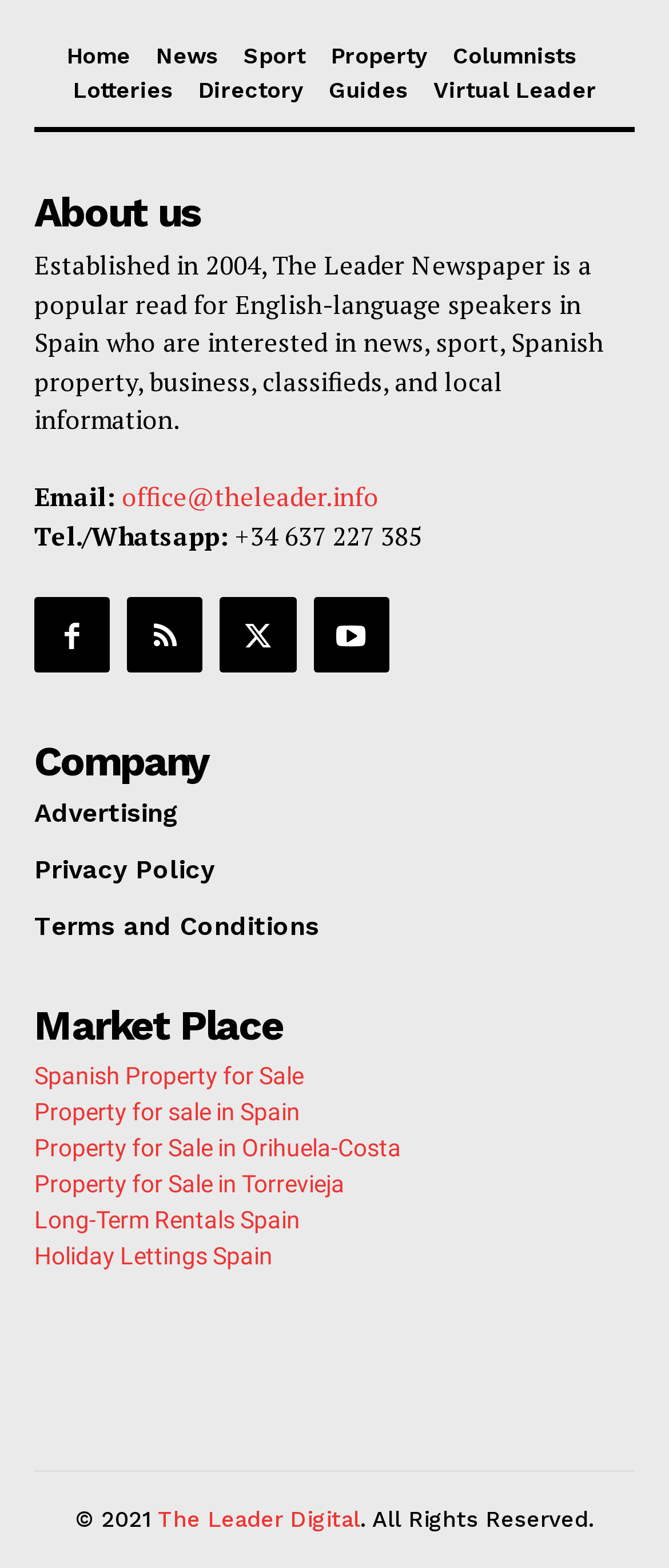How many property-related links are available?
From the image, respond using a single word or phrase.

5